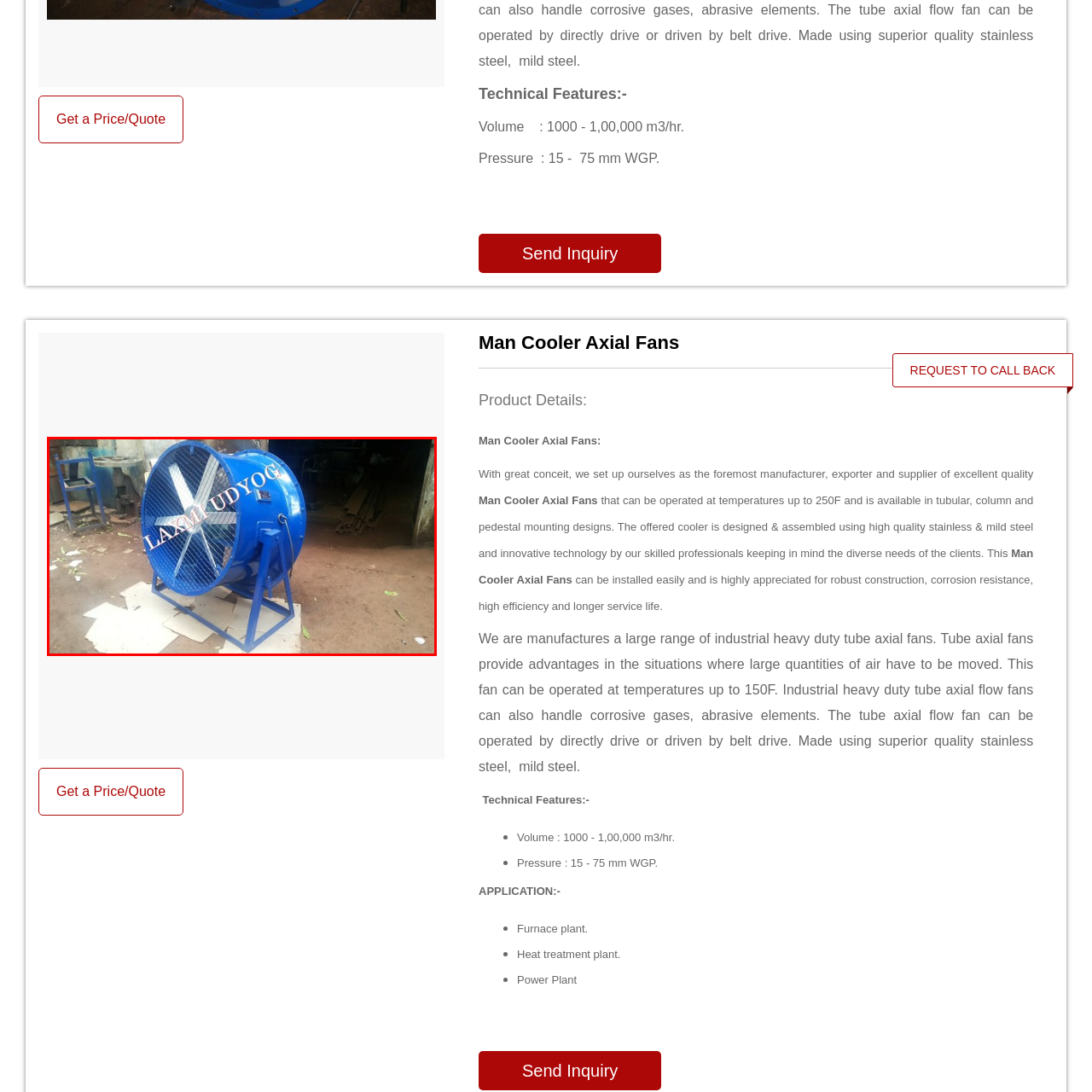Examine the image within the red box and give a concise answer to this question using a single word or short phrase: 
Who is the manufacturer of this fan product?

Lakshmi Udyog